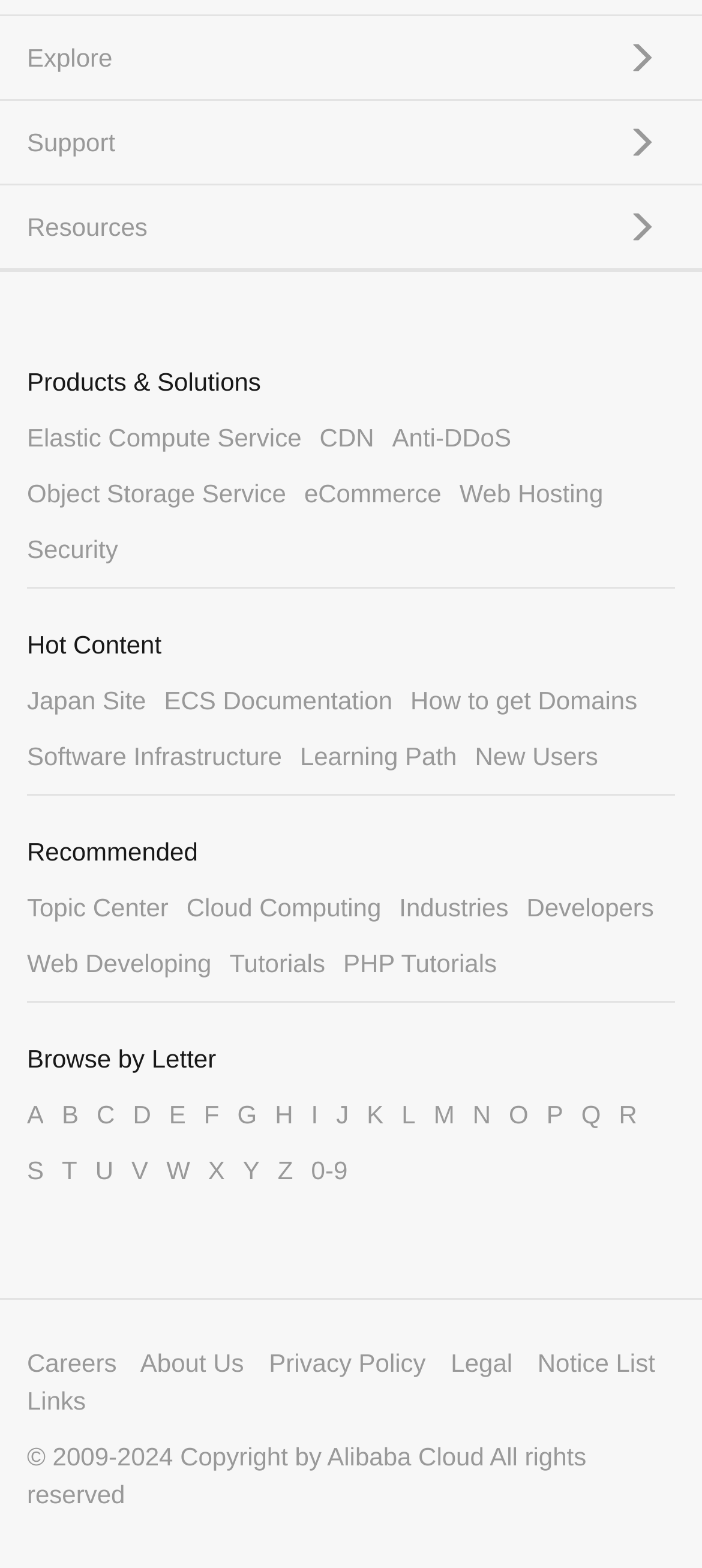Using the webpage screenshot, find the UI element described by How to get Domains. Provide the bounding box coordinates in the format (top-left x, top-left y, bottom-right x, bottom-right y), ensuring all values are floating point numbers between 0 and 1.

[0.585, 0.437, 0.908, 0.456]